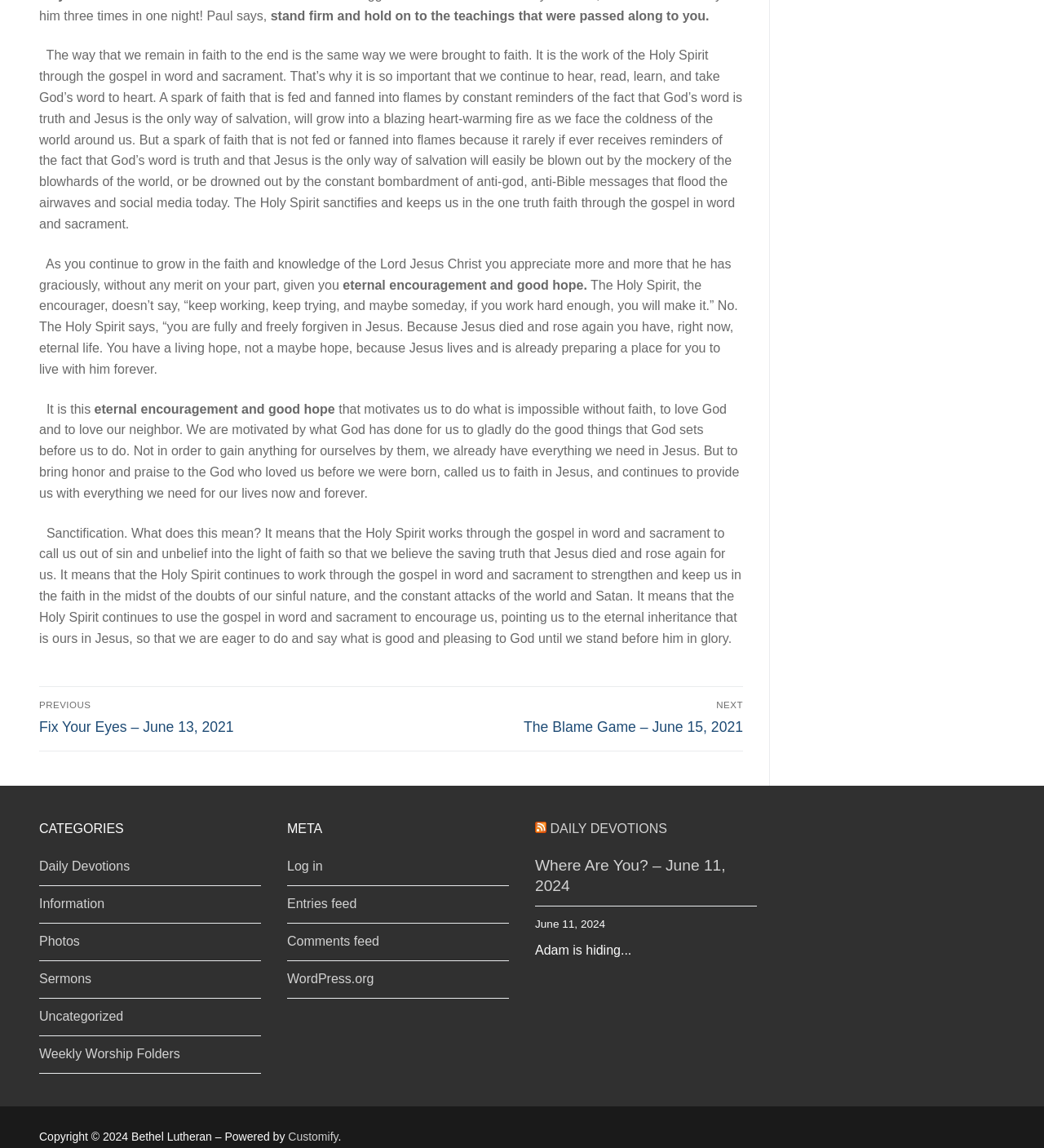Kindly determine the bounding box coordinates for the clickable area to achieve the given instruction: "Click on 'Previous post: Fix Your Eyes – June 13, 2021'".

[0.038, 0.61, 0.368, 0.64]